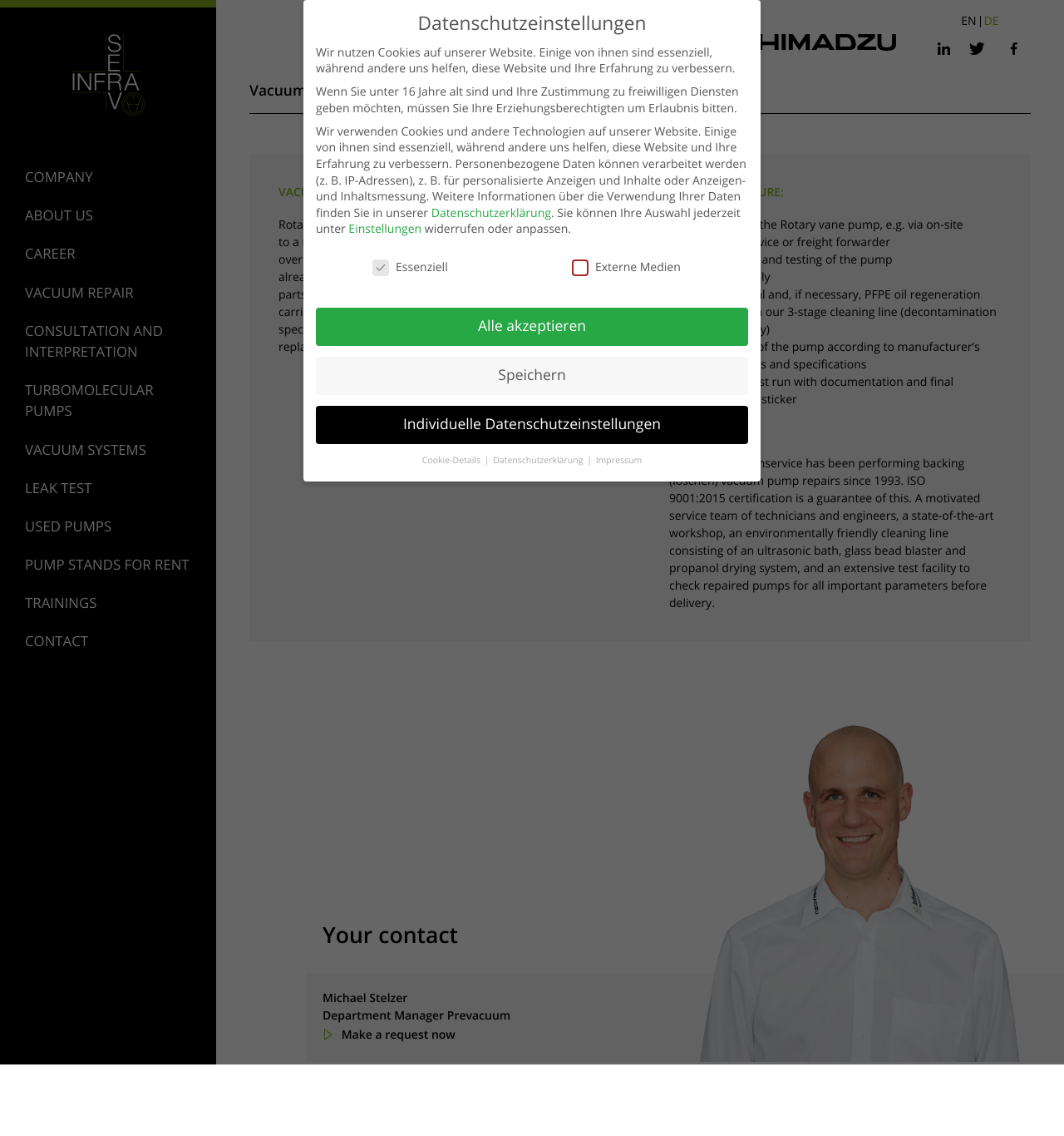Find the bounding box coordinates of the clickable element required to execute the following instruction: "Click the 'Make a request now' button". Provide the coordinates as four float numbers between 0 and 1, i.e., [left, top, right, bottom].

[0.303, 0.903, 0.636, 0.919]